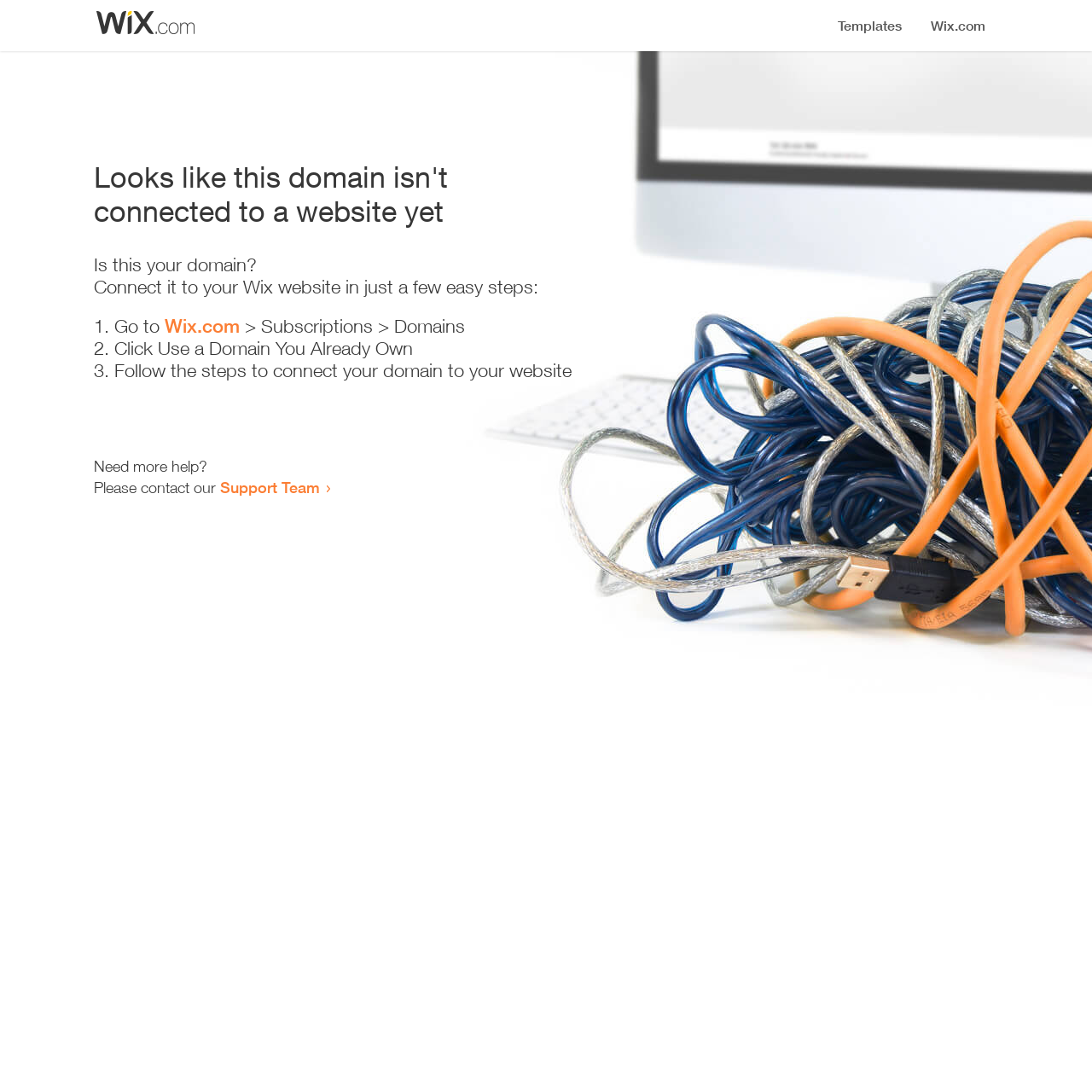Examine the image and give a thorough answer to the following question:
What do I need to do to connect my domain?

The webpage provides a list of steps to connect the domain, and the last step is to 'Follow the steps to connect your domain to your website', indicating that I need to follow these steps to connect my domain.